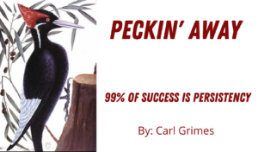What is the theme associated with small business entrepreneurs?
Please provide a single word or phrase as your answer based on the screenshot.

Determination and resilience